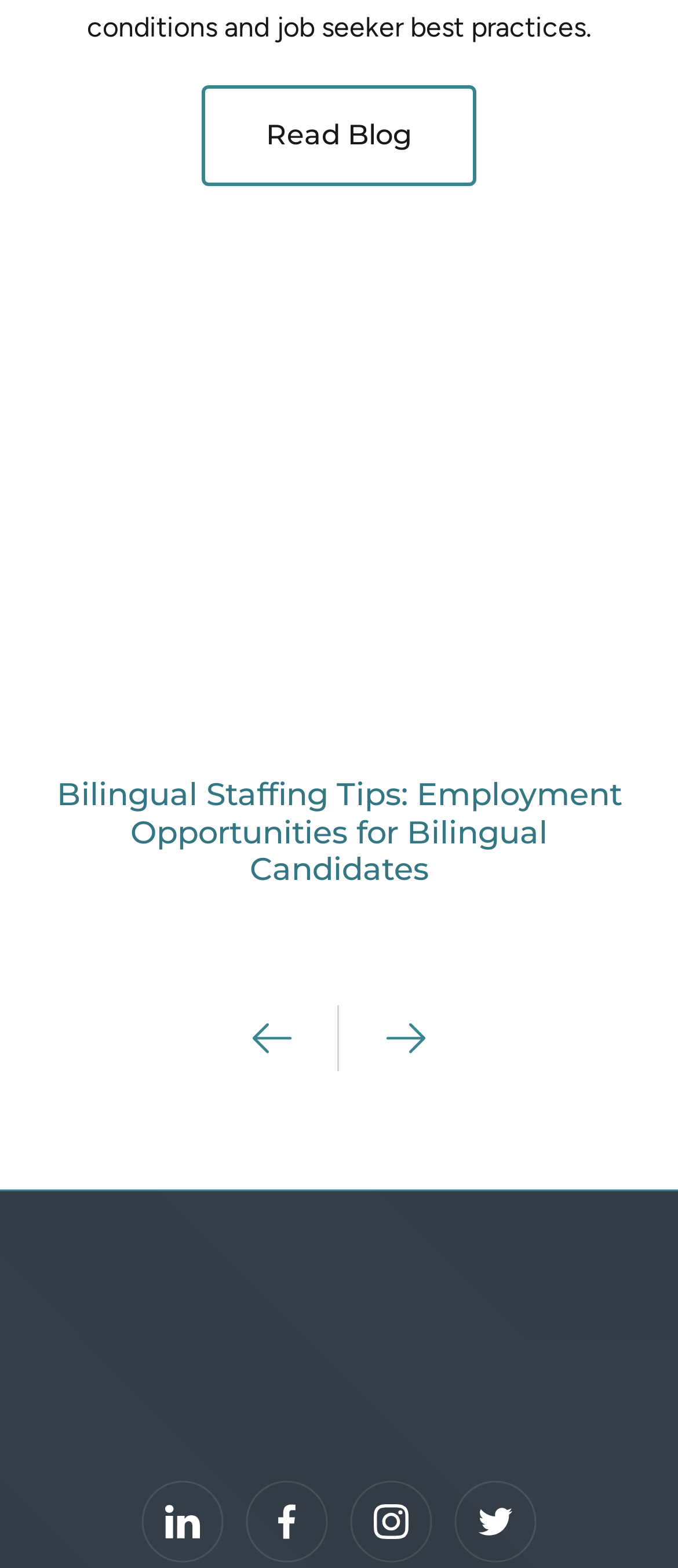How many social media links are at the bottom of the webpage?
Based on the image, please offer an in-depth response to the question.

There are four social media links at the bottom of the webpage, which are LinkedIn, Facebook, Instagram, and Twitter, each with an image icon and a link text. They are located at the bottom of the webpage with bounding box coordinates ranging from [0.208, 0.943, 0.331, 0.997] to [0.669, 0.943, 0.792, 0.997].